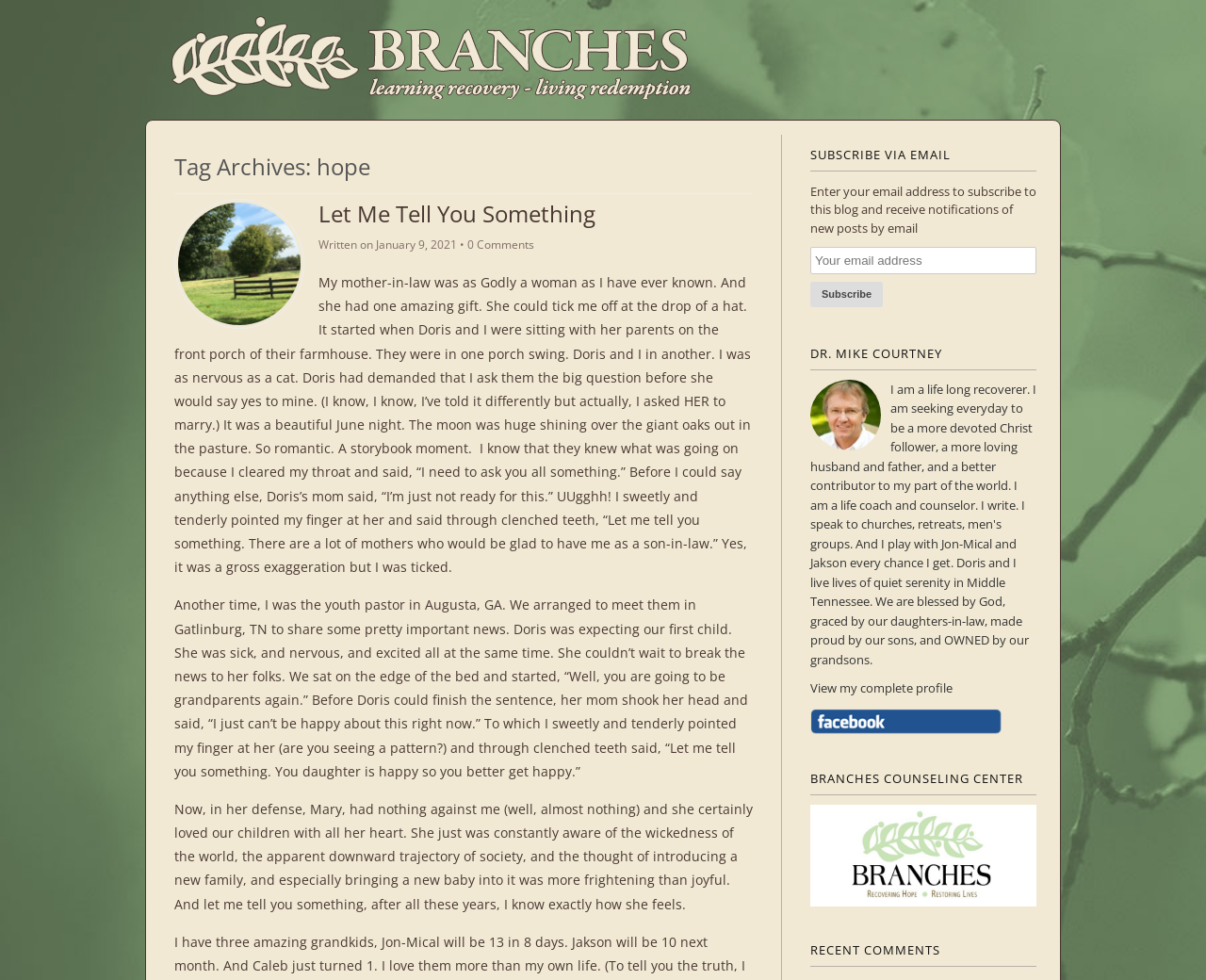What is the title of the blog post?
Answer the question in as much detail as possible.

The title of the blog post can be found in the heading element with the text 'Let Me Tell You Something'. This heading element is a child of the link element with the same text, and it is located in the section with the heading 'Tag Archives: hope'.